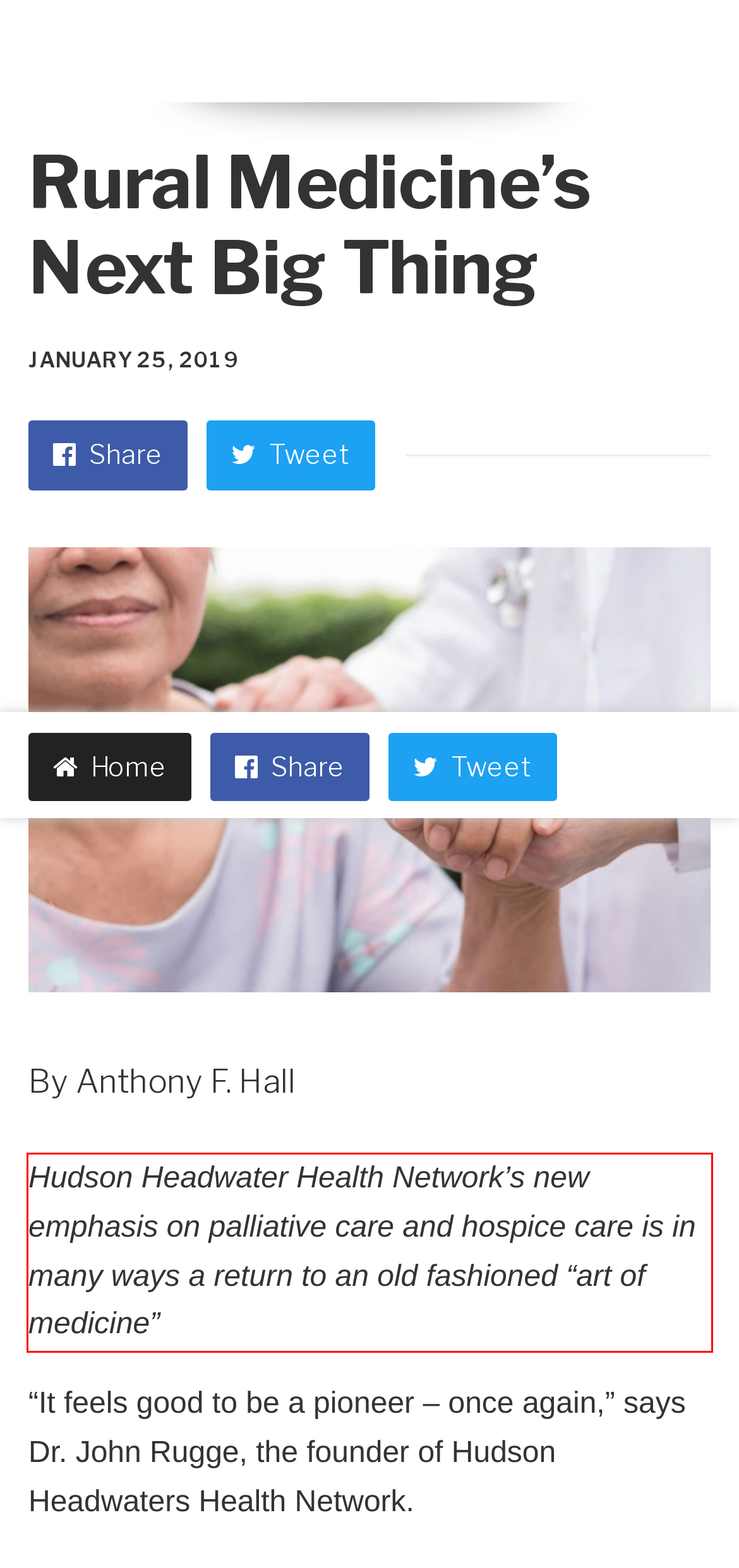You are presented with a webpage screenshot featuring a red bounding box. Perform OCR on the text inside the red bounding box and extract the content.

Hudson Headwater Health Network’s new emphasis on palliative care and hospice care is in many ways a return to an old fashioned “art of medicine”